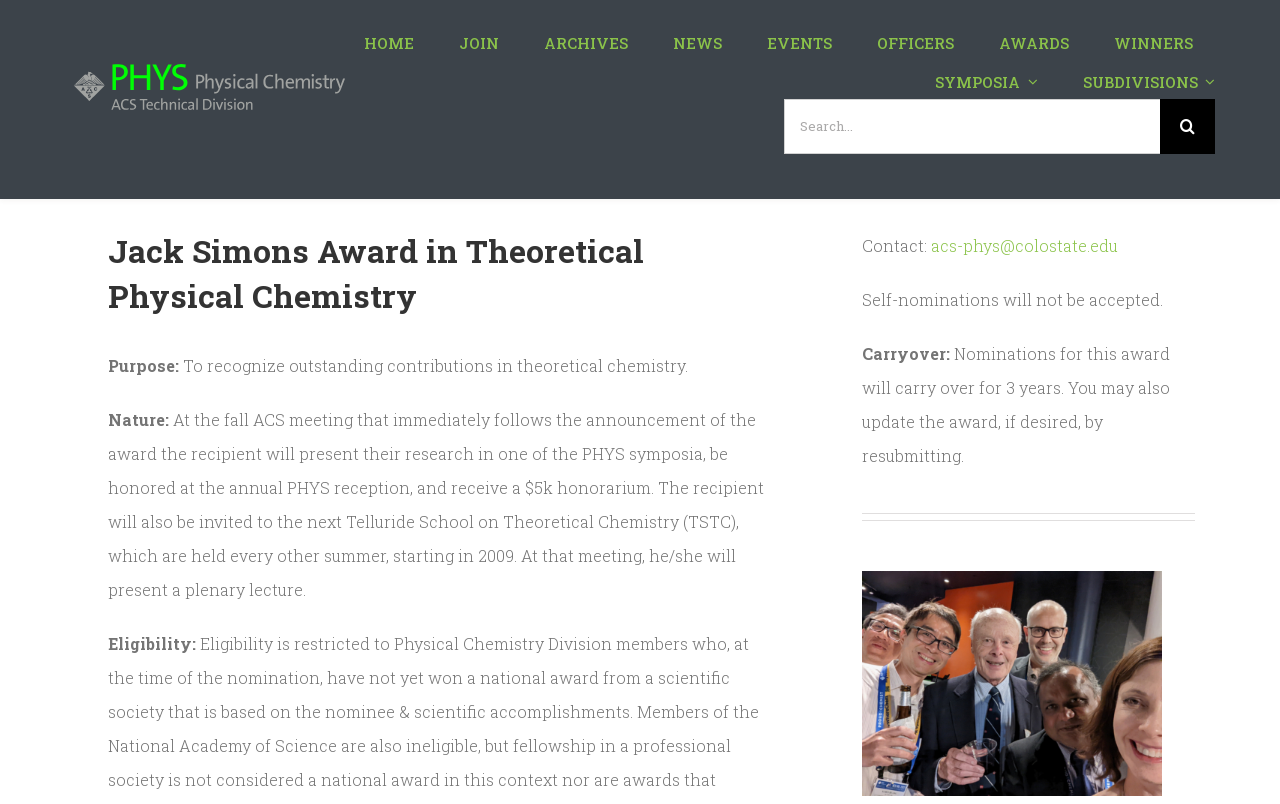Please provide the bounding box coordinates for the element that needs to be clicked to perform the instruction: "View the Jack Simons Award in Theoretical Physical Chemistry". The coordinates must consist of four float numbers between 0 and 1, formatted as [left, top, right, bottom].

[0.085, 0.285, 0.6, 0.396]